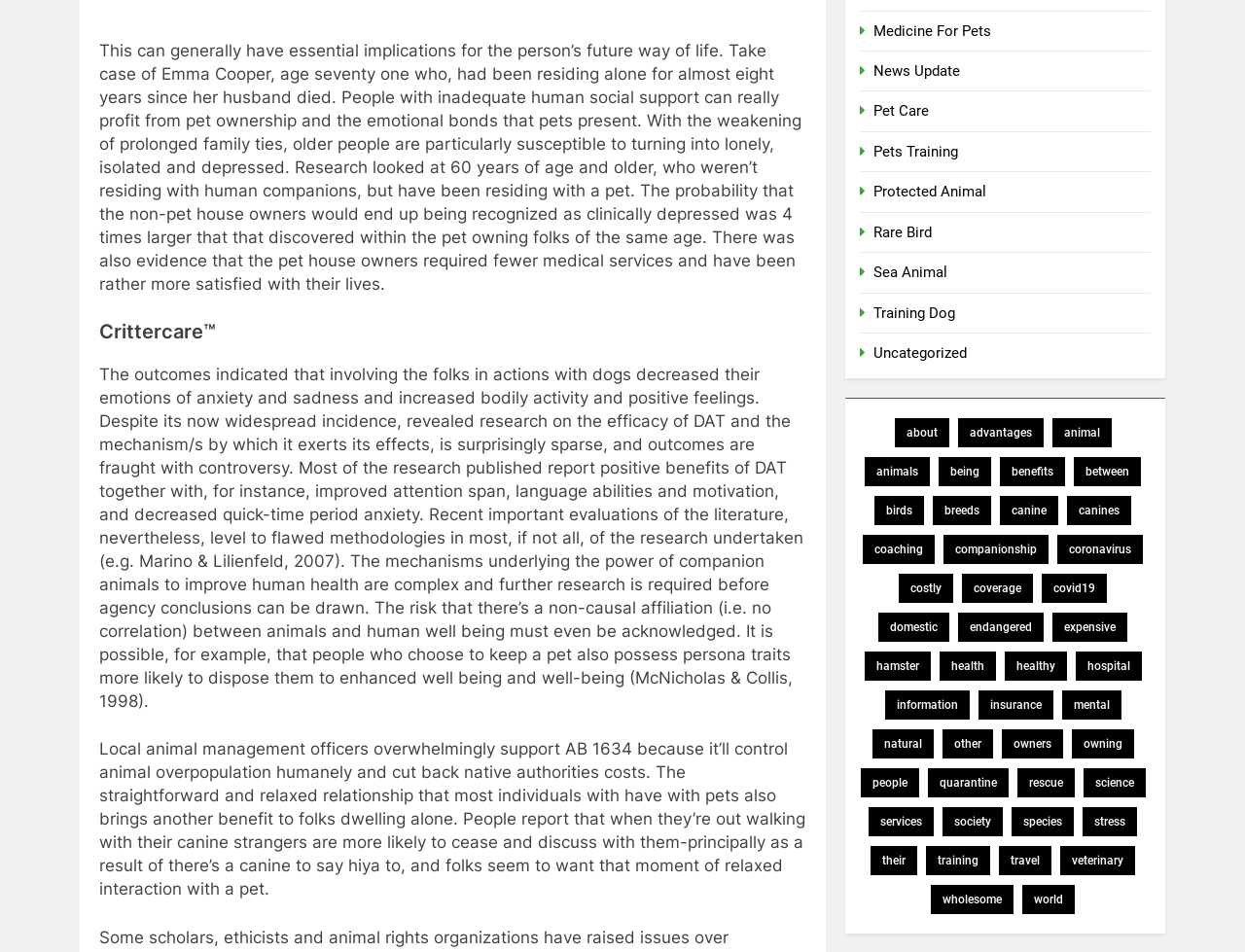Please identify the bounding box coordinates of the clickable region that I should interact with to perform the following instruction: "Explore 'animal' related topics". The coordinates should be expressed as four float numbers between 0 and 1, i.e., [left, top, right, bottom].

[0.845, 0.44, 0.893, 0.47]